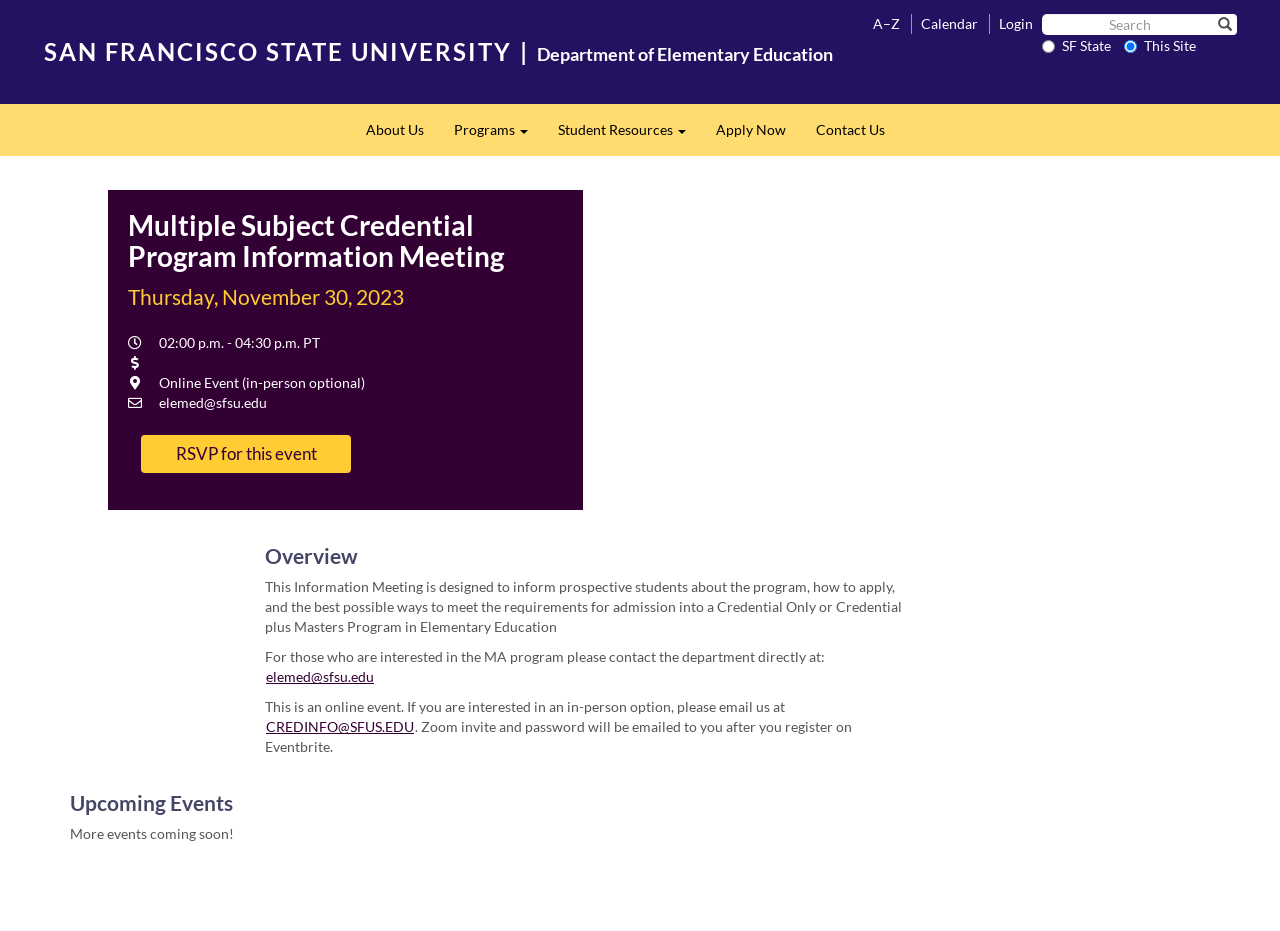Determine the bounding box for the described UI element: "Contact Us".

[0.625, 0.113, 0.703, 0.167]